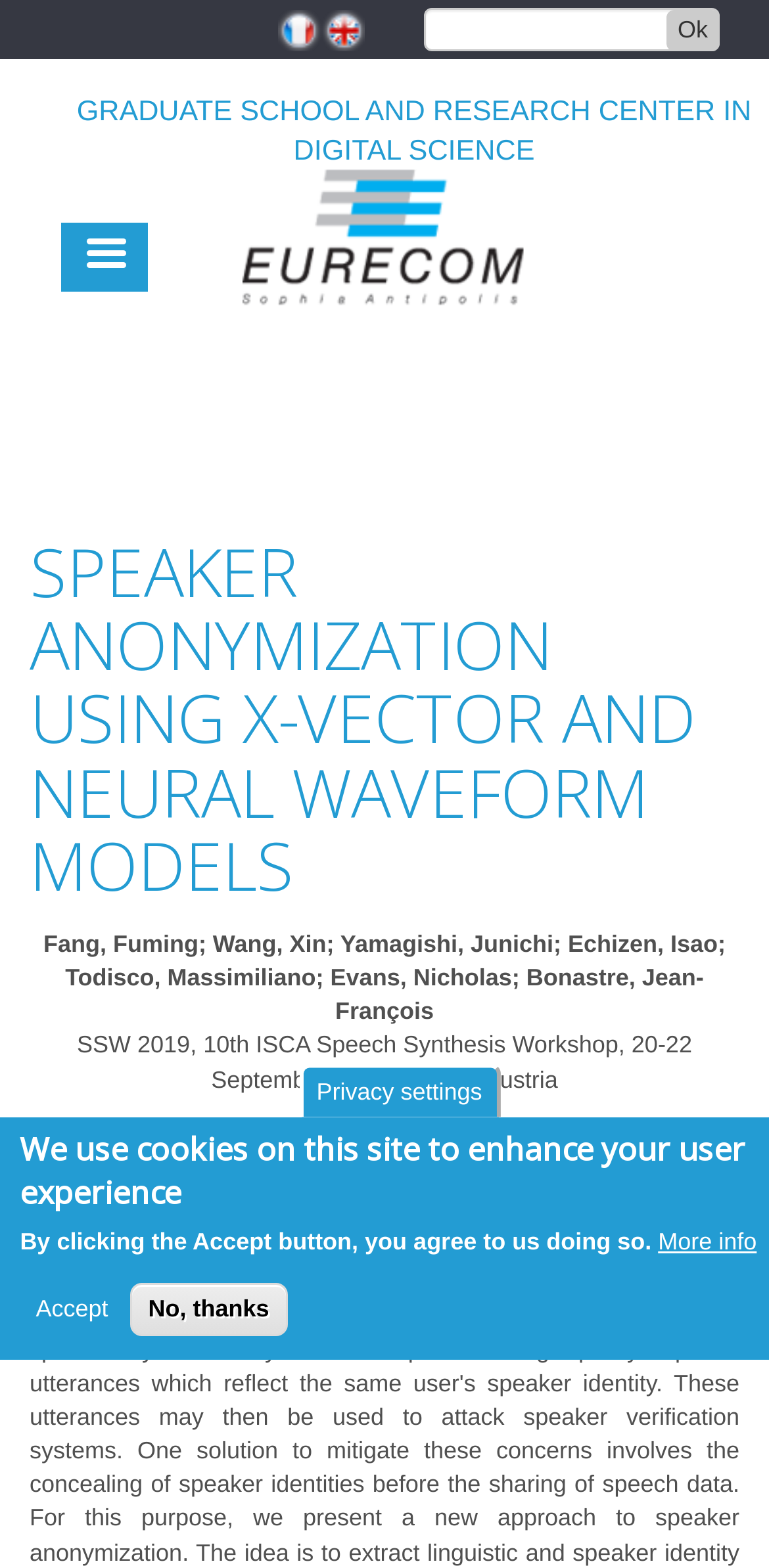How many buttons are in the privacy settings section?
Please ensure your answer to the question is detailed and covers all necessary aspects.

The privacy settings section contains three buttons, which are 'More info', 'Accept', and 'No, thanks', as indicated by the button elements with their corresponding text.